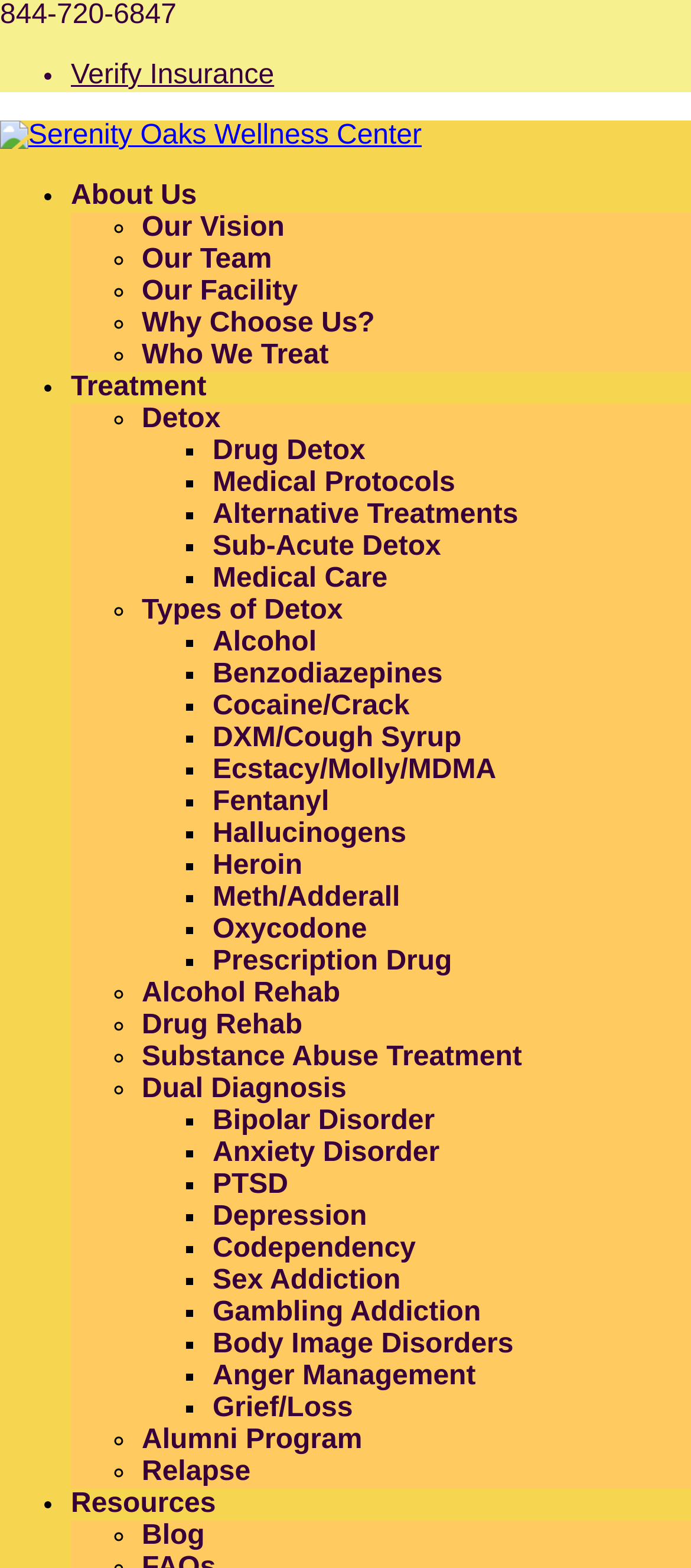Locate the bounding box coordinates of the element that needs to be clicked to carry out the instruction: "Visit Software Download". The coordinates should be given as four float numbers ranging from 0 to 1, i.e., [left, top, right, bottom].

None